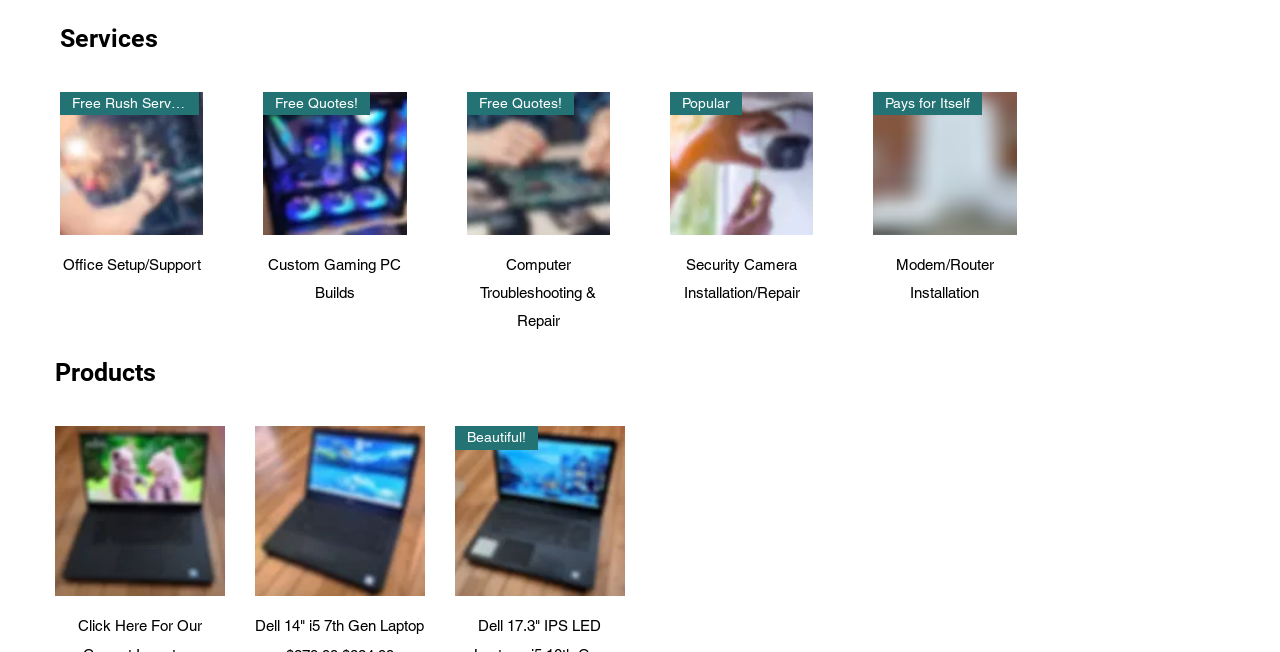Find the bounding box coordinates of the area that needs to be clicked in order to achieve the following instruction: "View Office Setup/Support". The coordinates should be specified as four float numbers between 0 and 1, i.e., [left, top, right, bottom].

[0.047, 0.385, 0.159, 0.514]